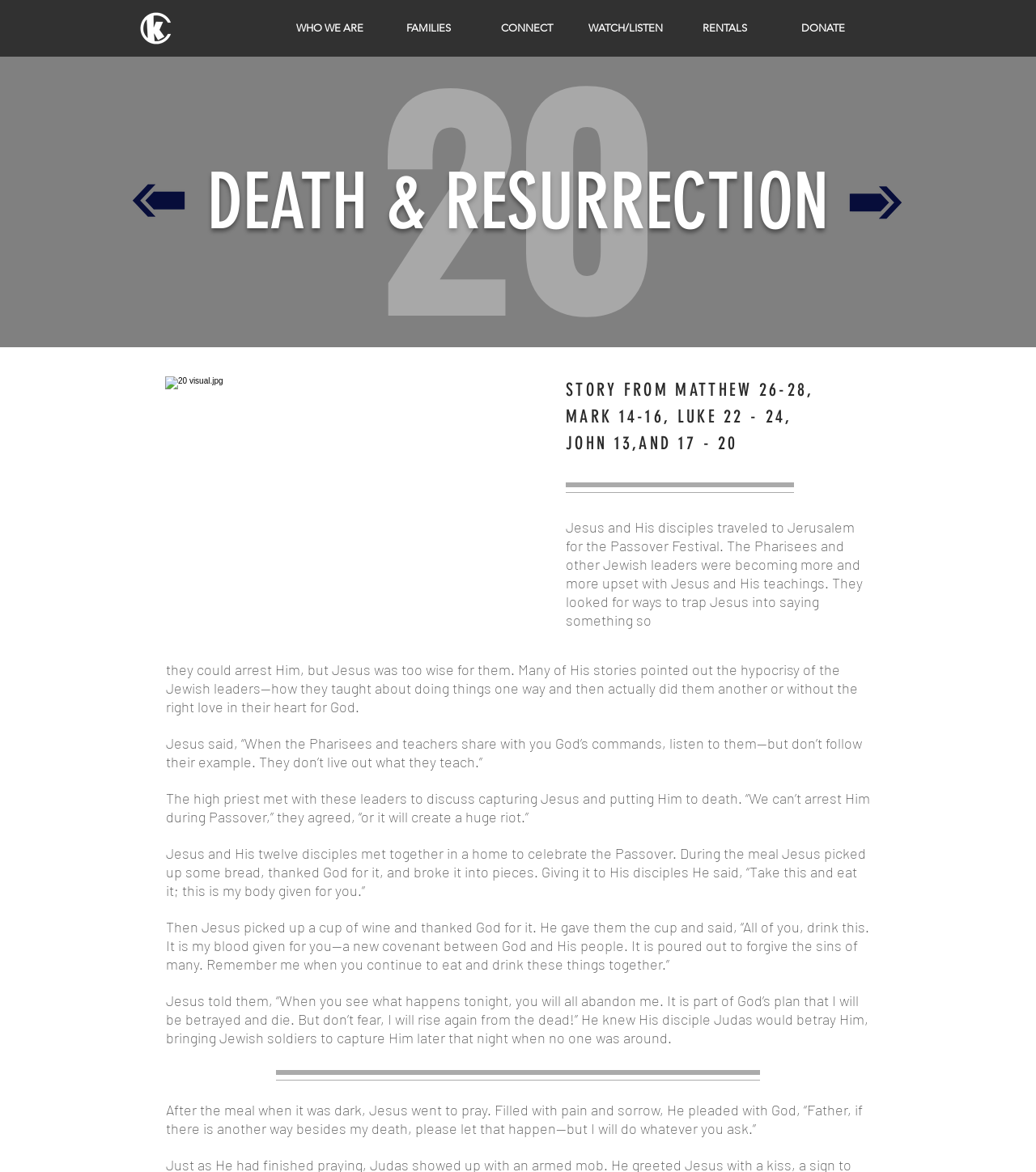Detail the webpage's structure and highlights in your description.

This webpage is about the story of Death and Resurrection from the Bible, specifically focusing on the events from Matthew 26-28, Mark 14-16, Luke 22-24, and John 13 and 17-20. 

At the top left corner, there is a logo image of "Knexions K white lrg-01.png". Below the logo, there is a navigation menu with several options, including "WHO WE ARE", "FAMILIES", "CONNECT", "WATCH/LISTEN", "RENTALS", and "DONATE", which are evenly spaced and take up most of the top section of the page.

The main content of the page is divided into two sections. On the left side, there are three images, one above the other. The top image is a small icon, the middle image is a larger image "20 visual.jpg", and the bottom image is another small icon.

On the right side, there are several headings and paragraphs of text. The main heading "DEATH & RESURRECTION" is at the top, followed by three subheadings listing the Bible chapters and verses. Below the headings, there are six paragraphs of text that tell the story of Jesus and his disciples traveling to Jerusalem for the Passover Festival, the Pharisees and Jewish leaders plotting against Jesus, and Jesus' teachings and actions during the Passover meal. The text describes Jesus' predictions of his betrayal and death, as well as his prayer in the garden.

Throughout the page, the text and images are well-organized and easy to follow, with clear headings and concise paragraphs that summarize the story of Death and Resurrection.